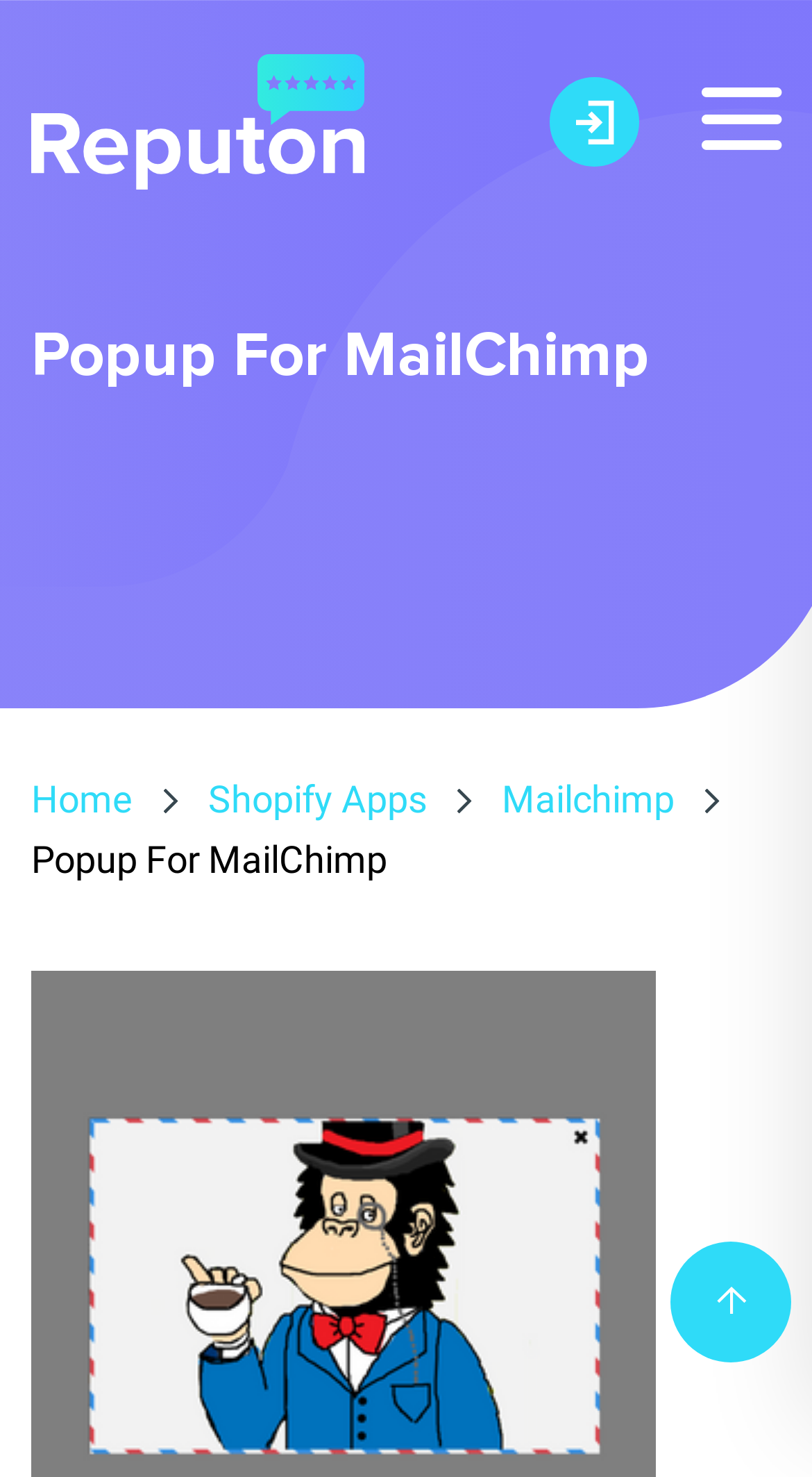Provide the bounding box coordinates for the UI element that is described by this text: "Mailchimp". The coordinates should be in the form of four float numbers between 0 and 1: [left, top, right, bottom].

[0.618, 0.522, 0.831, 0.562]